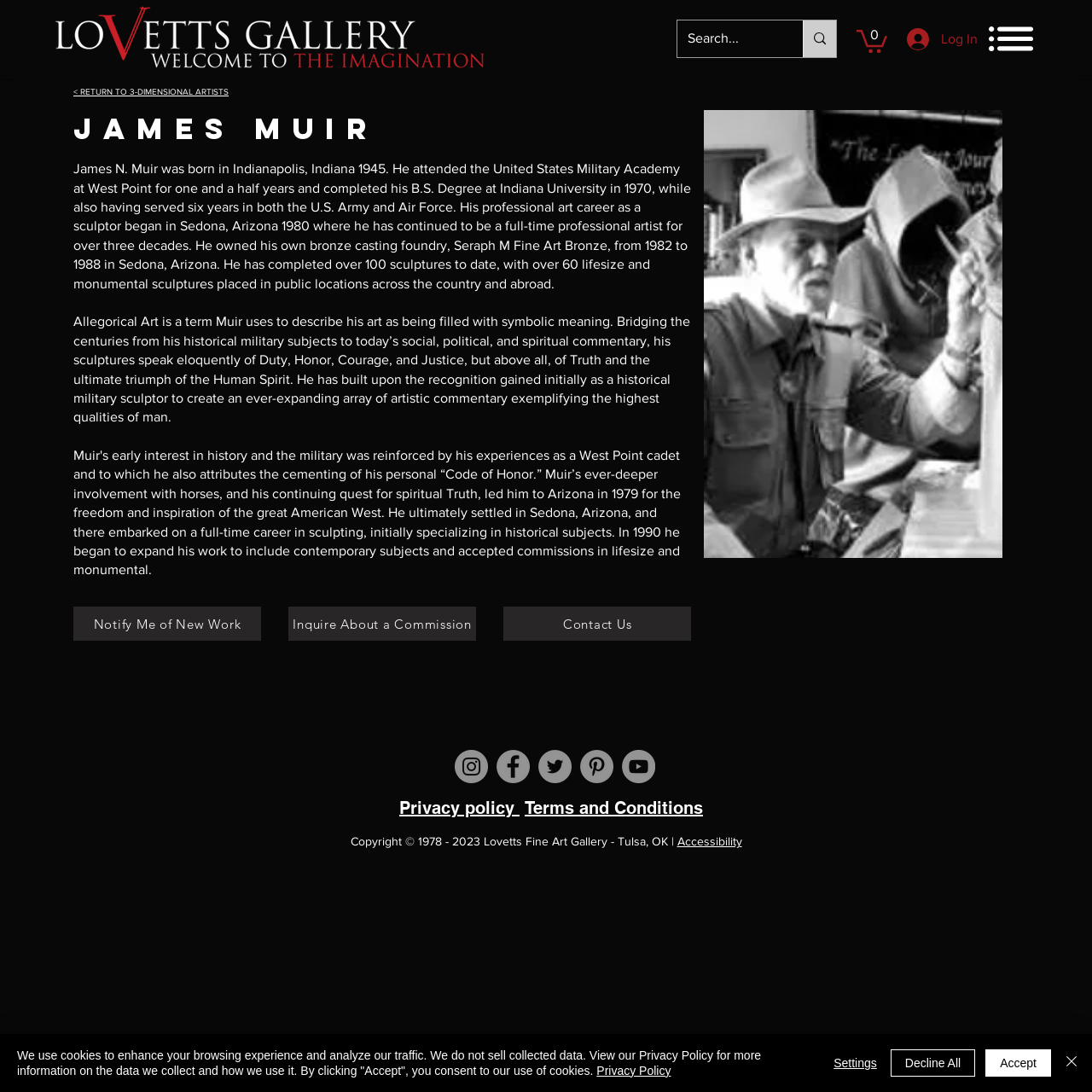What is the name of the artist?
Based on the image, answer the question with a single word or brief phrase.

James Muir